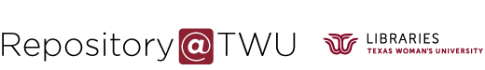Explain the image thoroughly, highlighting all key elements.

This image showcases the logo of the "Repository@TWU," a digital repository managed by Texas Woman's University. The logo features the name prominently displayed in modern typography, highlighting the academic and research-oriented focus of the repository. Adjacent to the text, there is a stylized emblem representing Texas Woman's University, which embodies the institution's commitment to scholarship and innovation. This visual identity is designed to reflect the repository's role in preserving and providing access to the scholarly works and contributions of the university community.